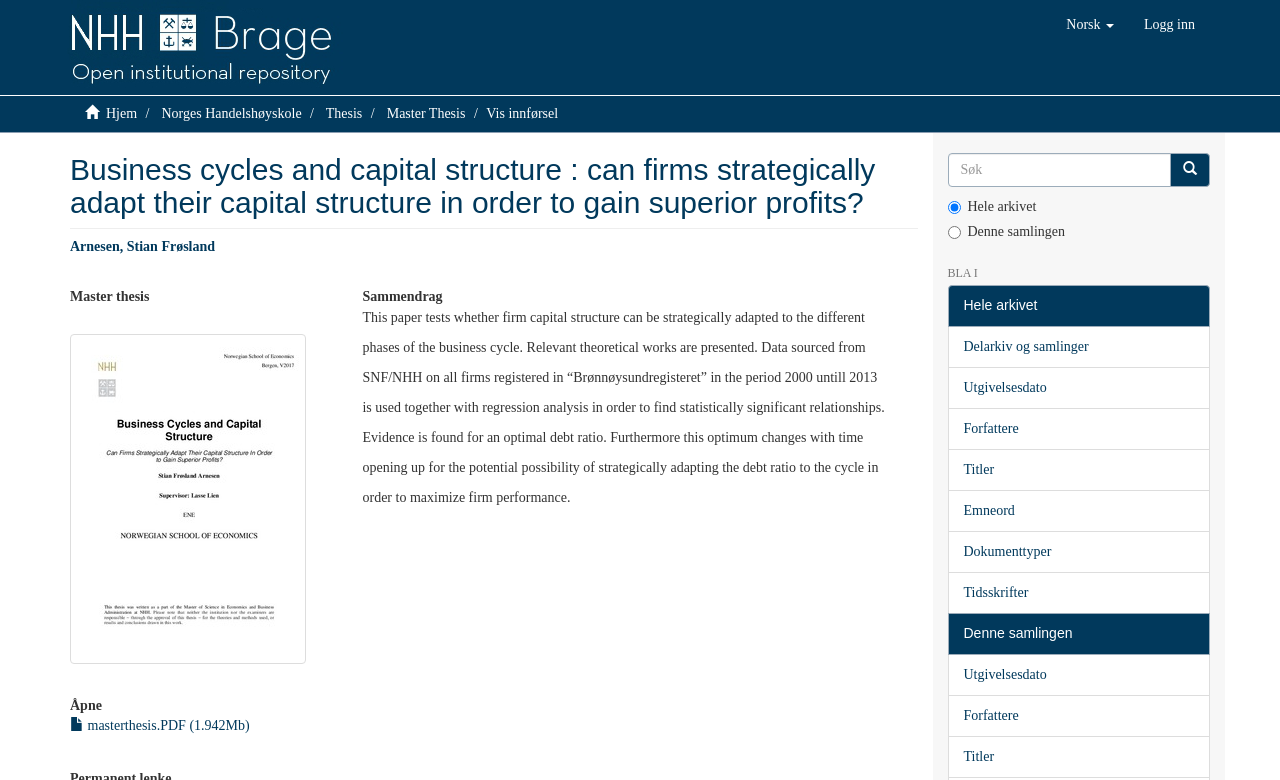Identify the bounding box coordinates necessary to click and complete the given instruction: "Click the 'Logg inn' button".

[0.882, 0.0, 0.945, 0.064]